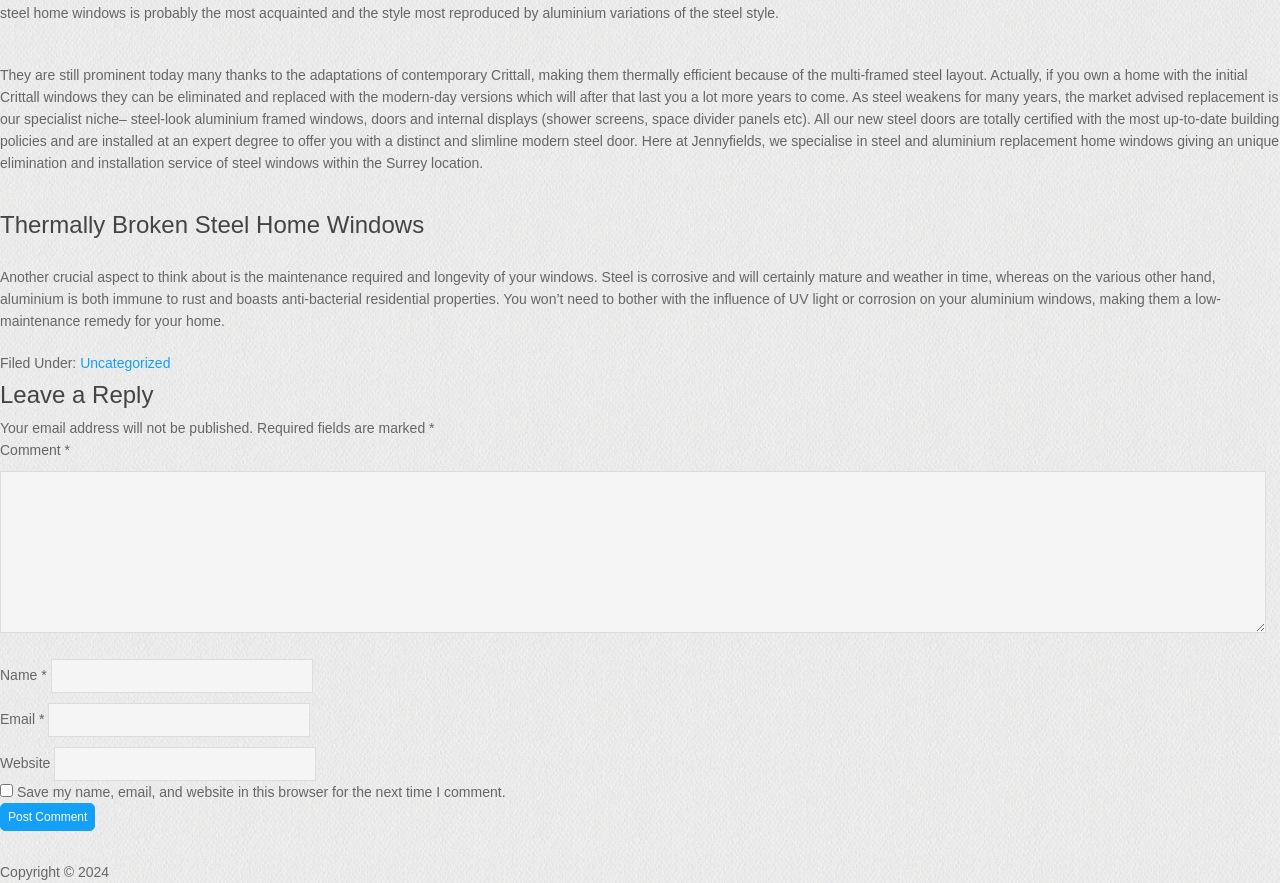Using the element description parent_node: Email * aria-describedby="email-notes" name="email", predict the bounding box coordinates for the UI element. Provide the coordinates in (top-left x, top-left y, bottom-right x, bottom-right y) format with values ranging from 0 to 1.

[0.038, 0.796, 0.242, 0.835]